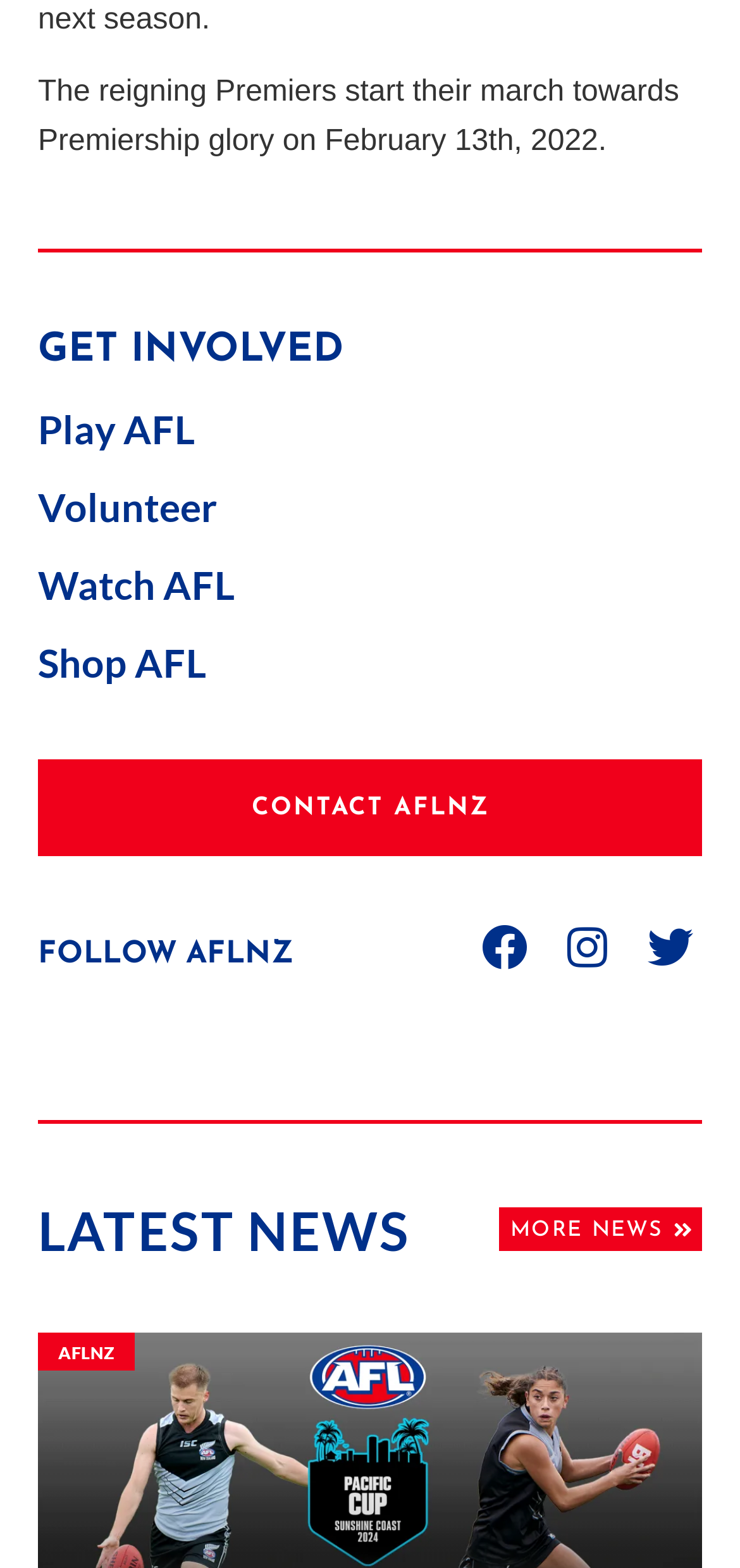How many links are available under 'GET INVOLVED'?
Look at the image and respond with a one-word or short-phrase answer.

4